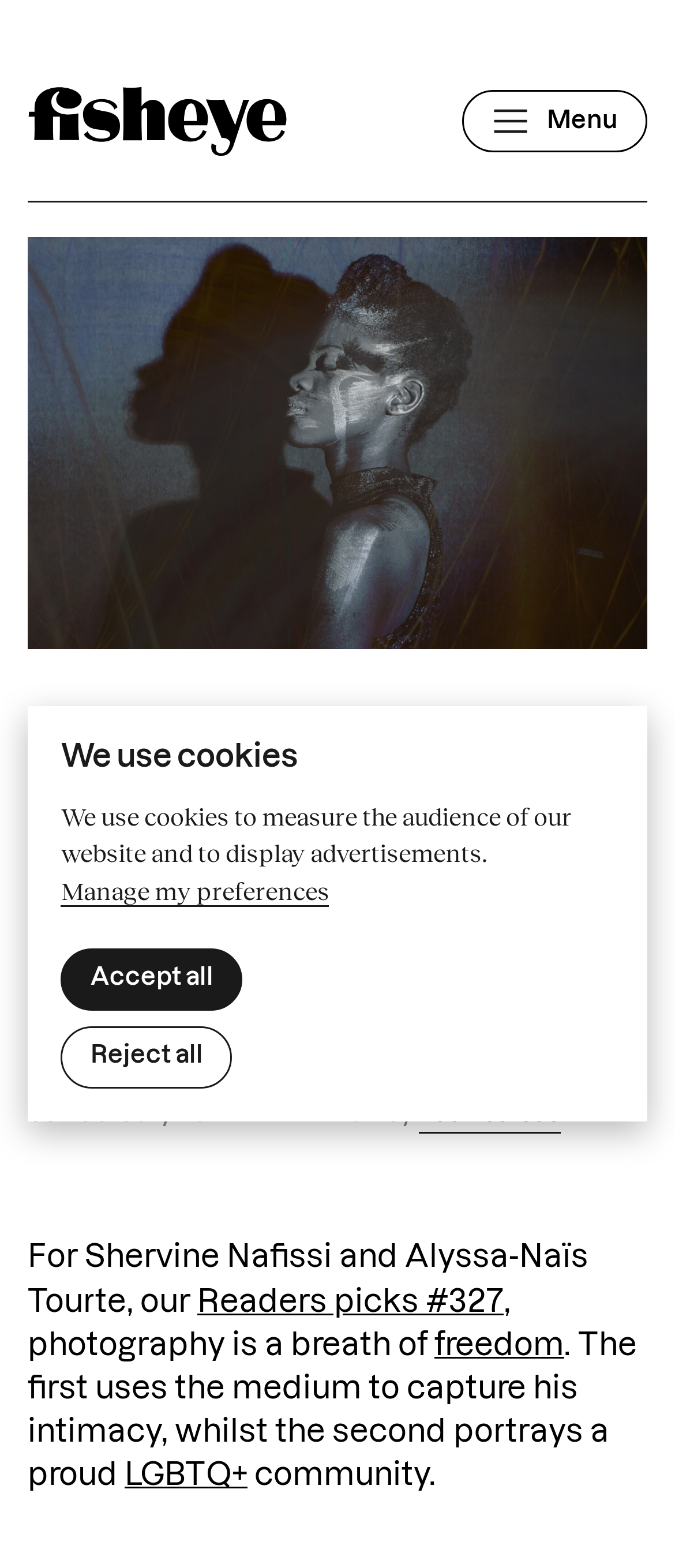Using the information in the image, give a comprehensive answer to the question: 
What is the topic of the article?

The topic of the article can be inferred from the content of the webpage, which discusses the work of two photographers, Shervine Nafissi and Alyssa-Naïs Tourte, and their use of photography to capture intimacy and portray a proud LGBTQ+ community.